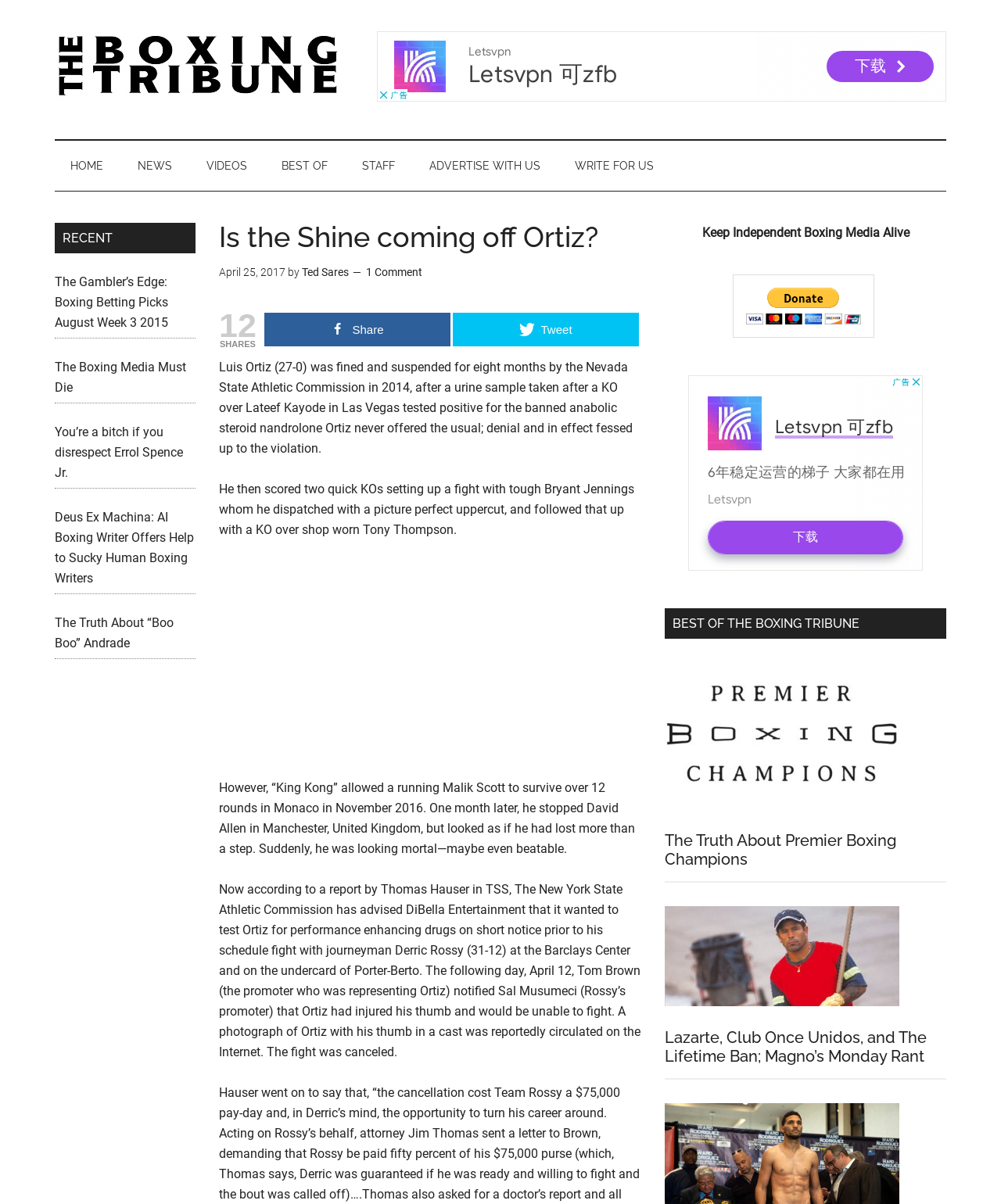Can you find the bounding box coordinates for the UI element given this description: "The Boxing Media Must Die"? Provide the coordinates as four float numbers between 0 and 1: [left, top, right, bottom].

[0.055, 0.299, 0.186, 0.328]